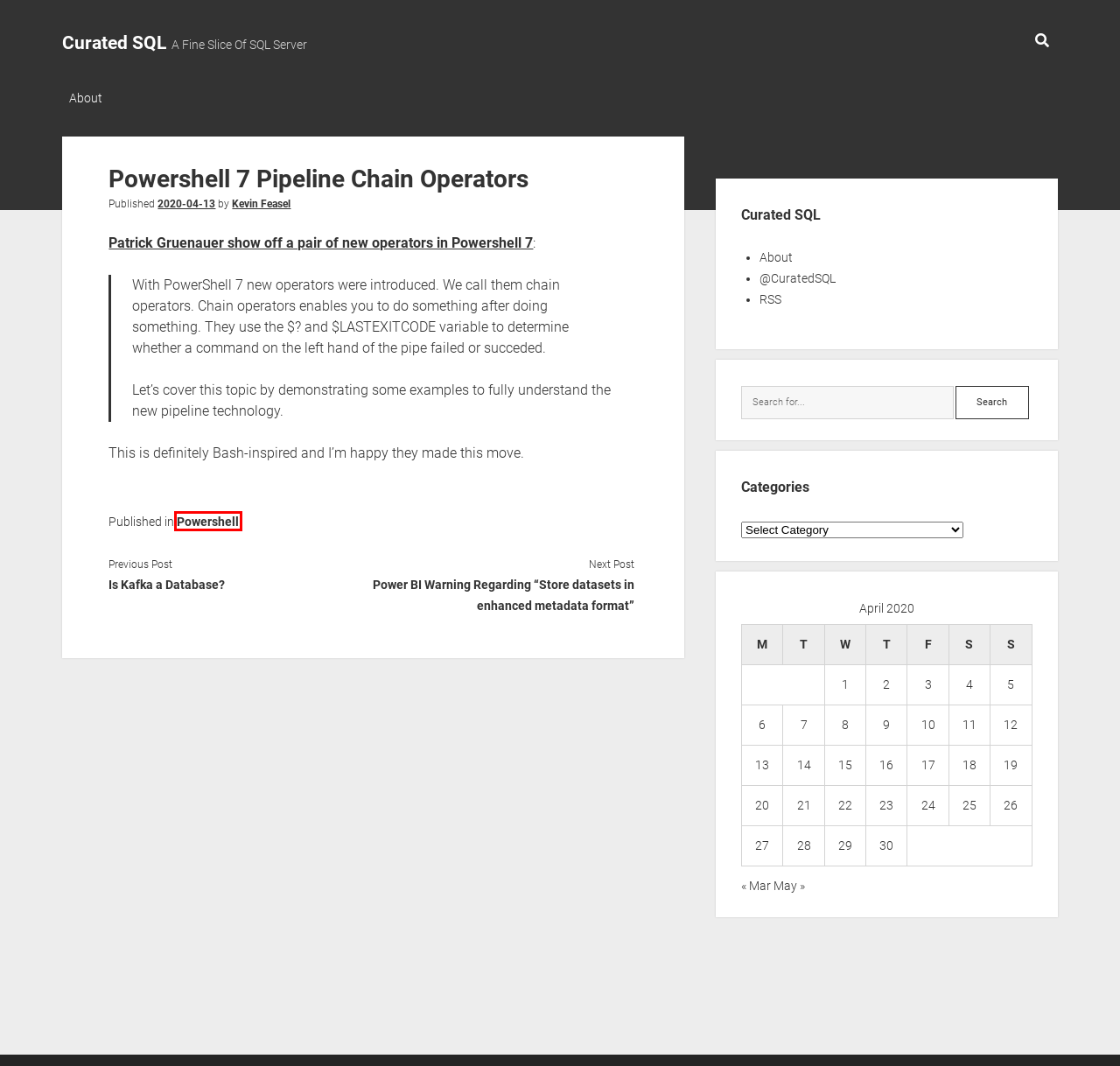Check out the screenshot of a webpage with a red rectangle bounding box. Select the best fitting webpage description that aligns with the new webpage after clicking the element inside the bounding box. Here are the candidates:
A. Is Kafka a Database? – Curated SQL
B. Power BI Warning Regarding “Store datasets in enhanced metadata format” – Curated SQL
C. March 2020 – Curated SQL
D. May 2020 – Curated SQL
E. About – Curated SQL
F. Powershell – Curated SQL
G. April 2020 – Curated SQL
H. PowerShell 7: Pipeline Chain Operators && and || – SID-500.COM

F